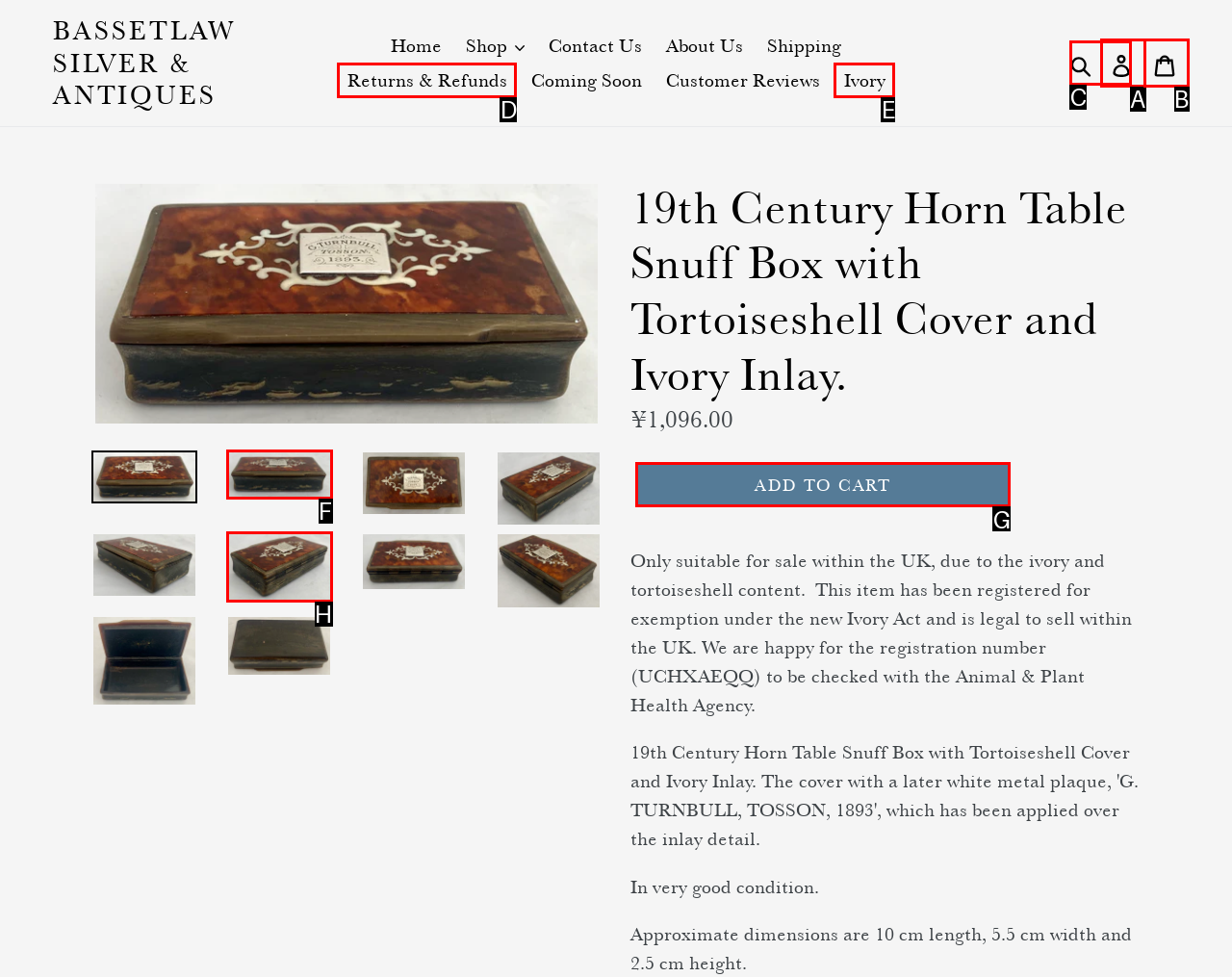Out of the given choices, which letter corresponds to the UI element required to Add the product to cart? Answer with the letter.

G